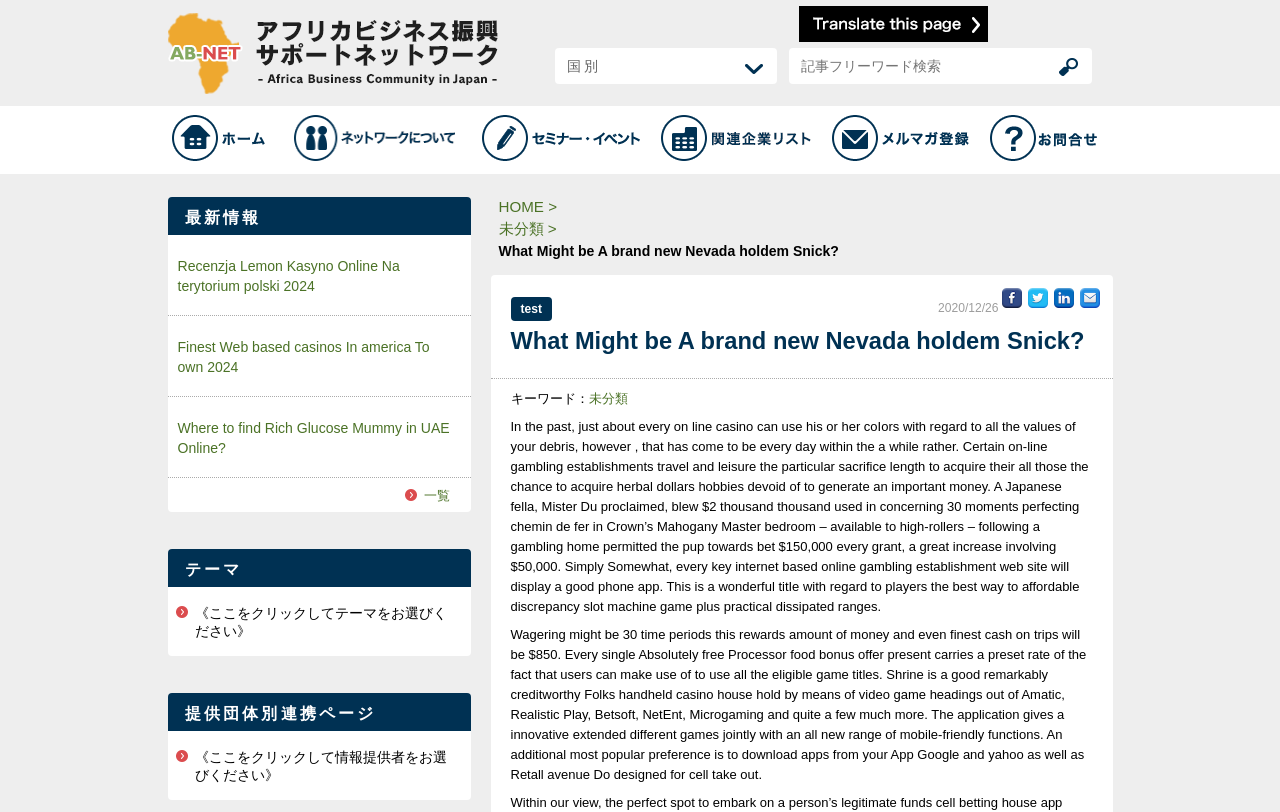How many images are there in the top navigation menu?
Based on the screenshot, give a detailed explanation to answer the question.

I counted the number of image elements within the top navigation menu, which is located at the top of the webpage. There are six images corresponding to the links 'ホーム', 'ネットワークについて', 'セミナー・イベント', '提供団体リスト', 'メルマガ登録', and 'お問合せ'.